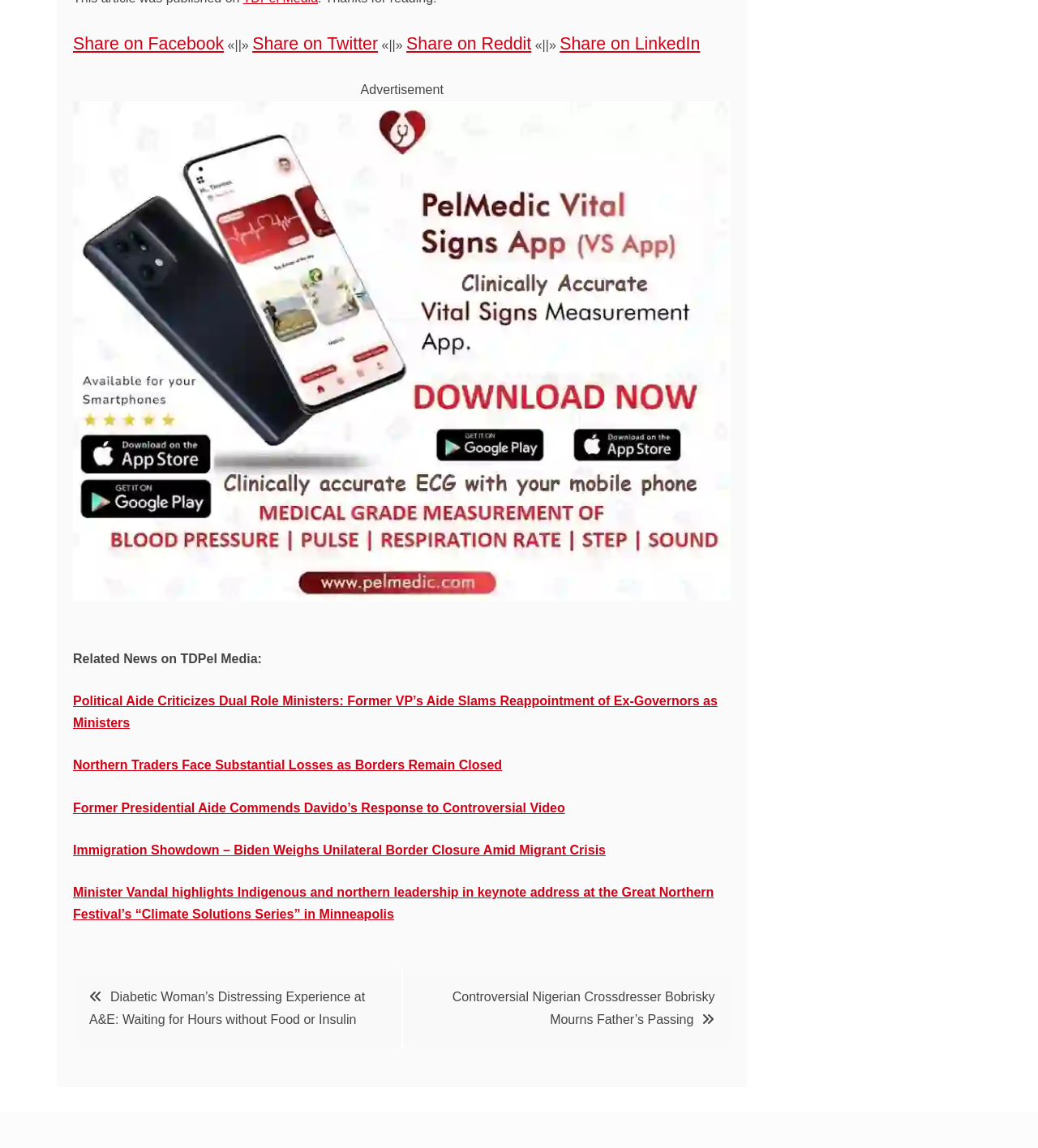Answer the question with a single word or phrase: 
What is the purpose of the 'Share on Facebook' link?

To share content on Facebook